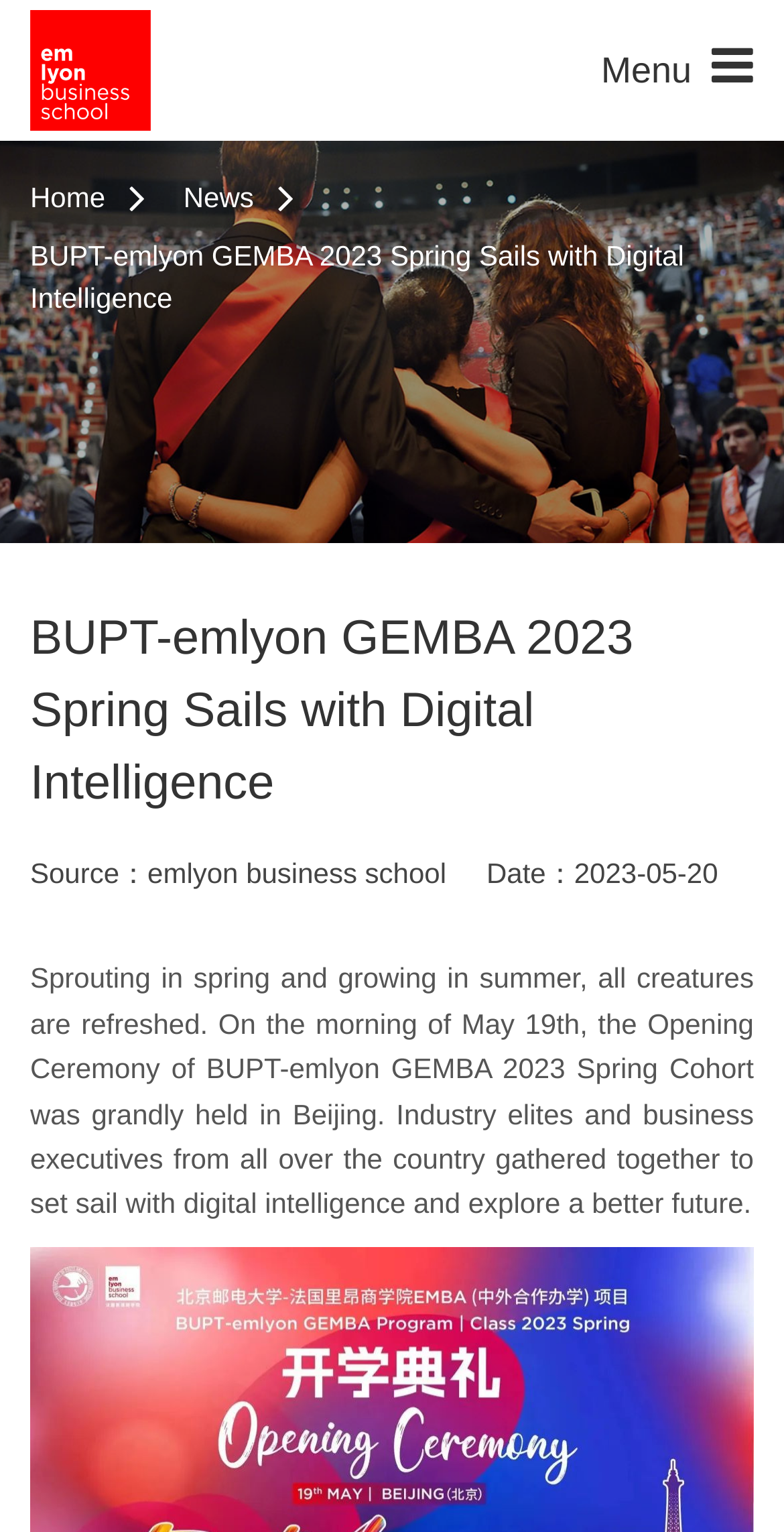Using the information from the screenshot, answer the following question thoroughly:
What is the theme of the ceremony?

I found the answer by looking at the heading element with the text 'BUPT-emlyon GEMBA 2023 Spring Sails with Digital Intelligence' at the top section of the webpage, which indicates the theme of the ceremony.